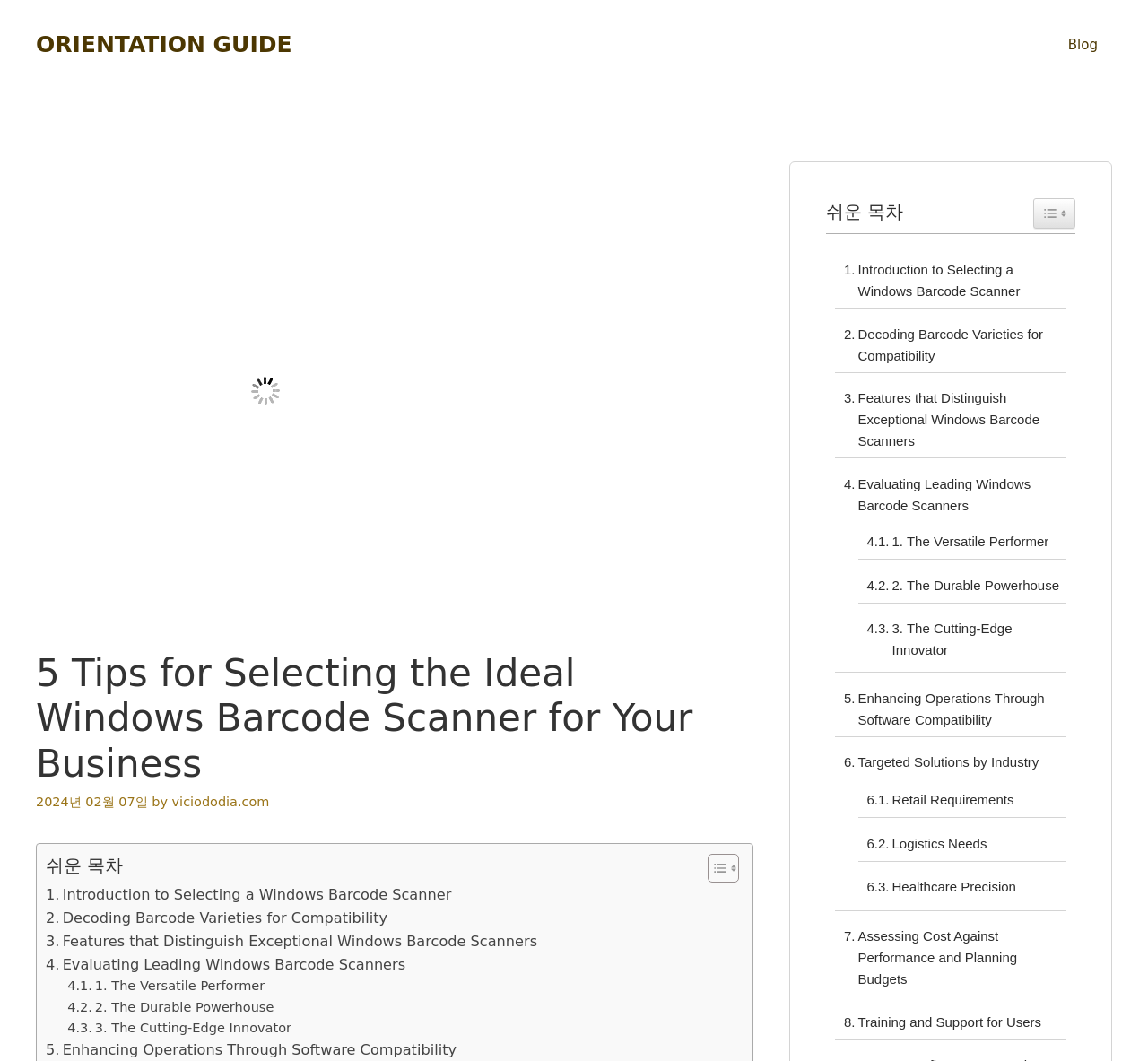Highlight the bounding box coordinates of the region I should click on to meet the following instruction: "Explore the 'Retail Requirements' section".

[0.747, 0.744, 0.883, 0.764]